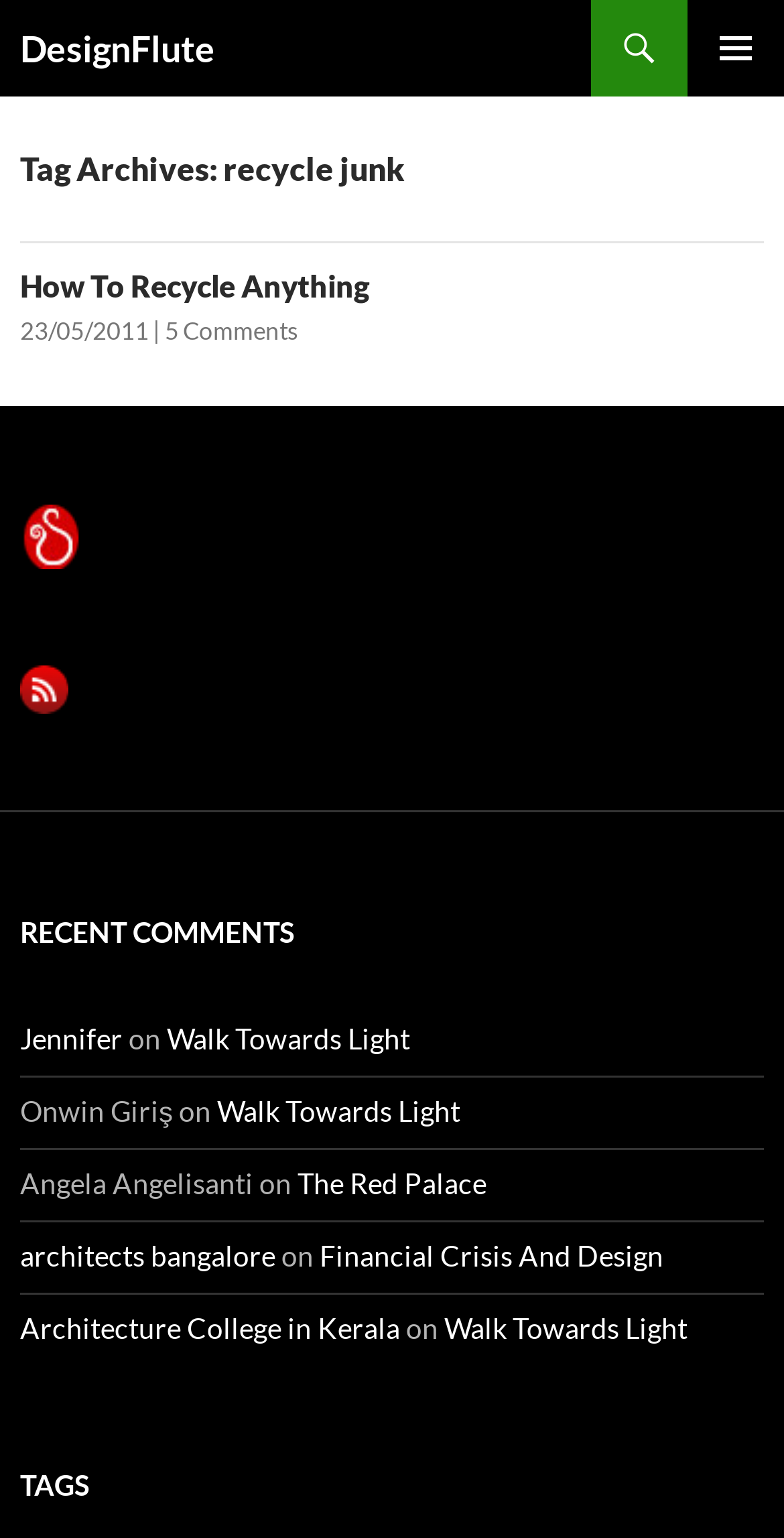Please identify the coordinates of the bounding box that should be clicked to fulfill this instruction: "visit the Arthkaam website".

[0.026, 0.335, 0.108, 0.358]